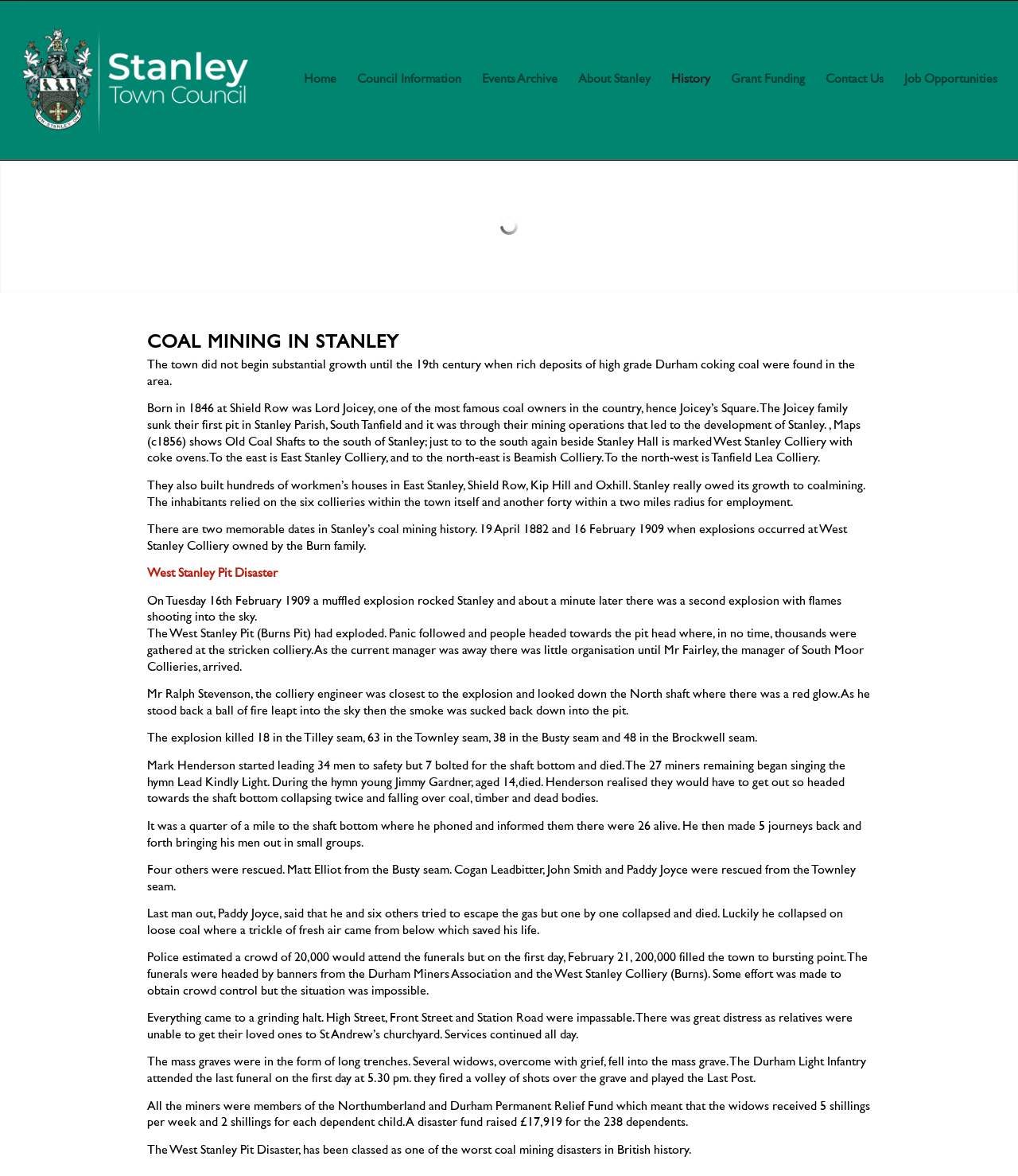Consider the image and give a detailed and elaborate answer to the question: 
What was the amount raised for the 238 dependents?

The webpage states that a disaster fund raised £17,919 for the 238 dependents of the miners who died in the West Stanley Pit Disaster.